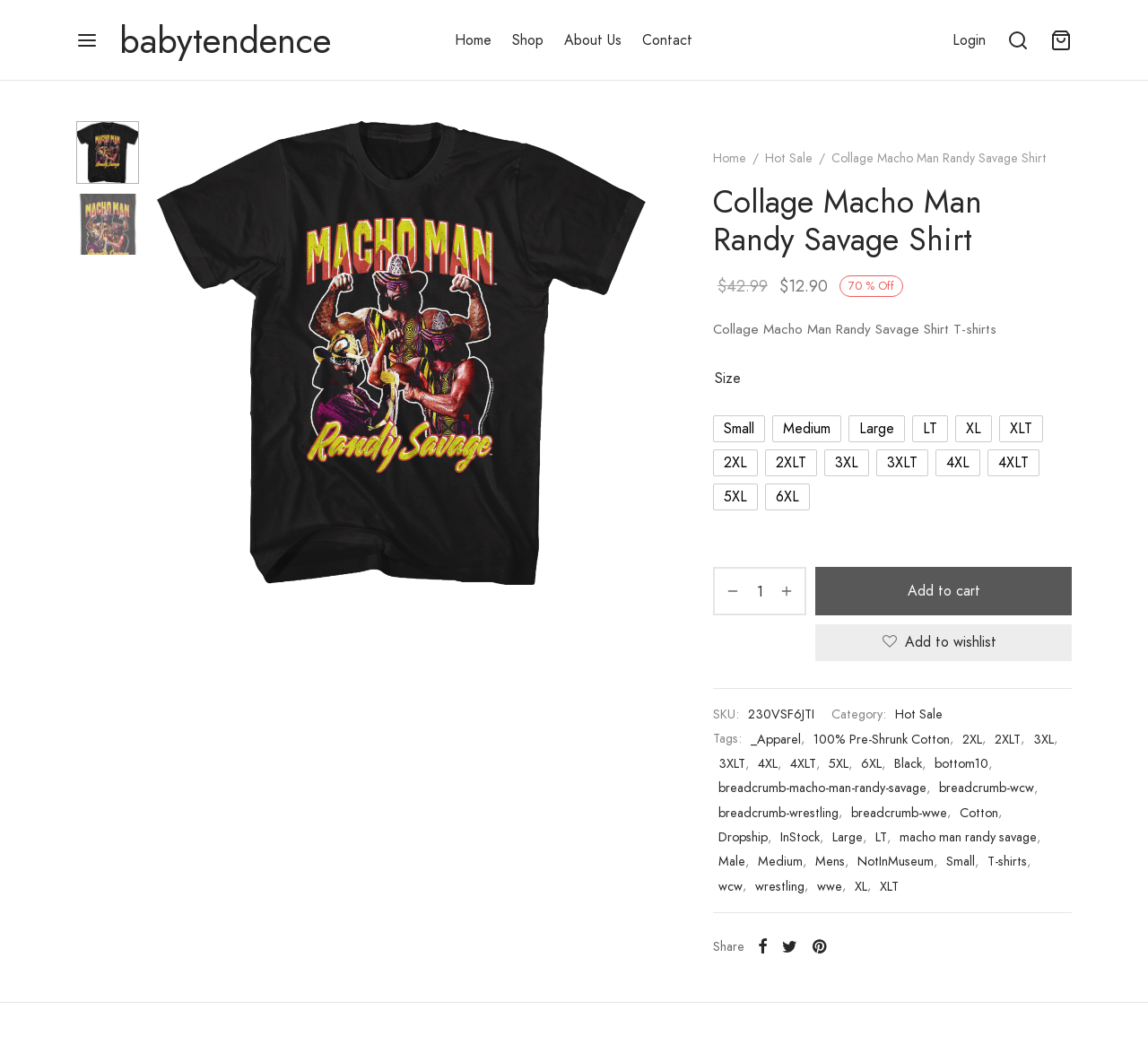What is the name of the shirt? Using the information from the screenshot, answer with a single word or phrase.

Collage Macho Man Randy Savage Shirt